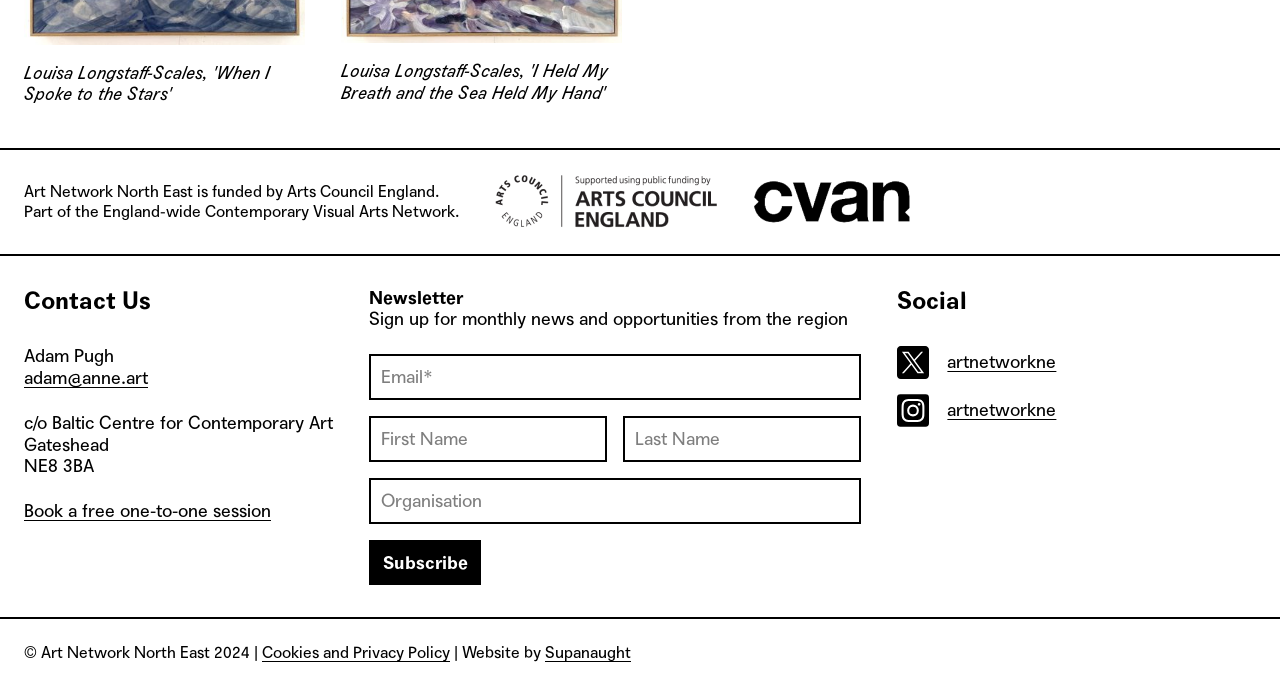What is the email address of Adam Pugh?
Answer the question with as much detail as you can, using the image as a reference.

The answer can be found in the link element with the text 'adam@anne.art', which is located below the 'Contact Us' heading.